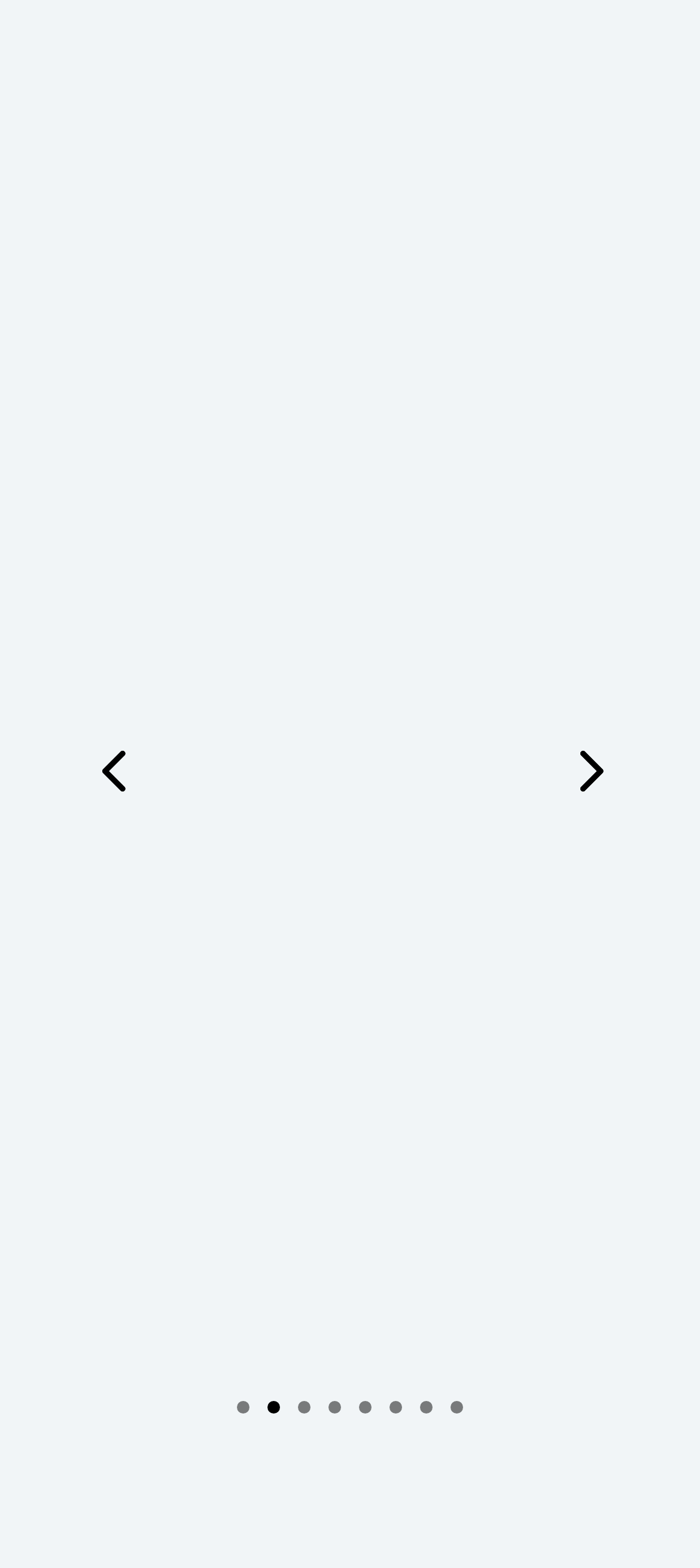How many columns are present in the layout table?
Answer the question with a single word or phrase derived from the image.

1